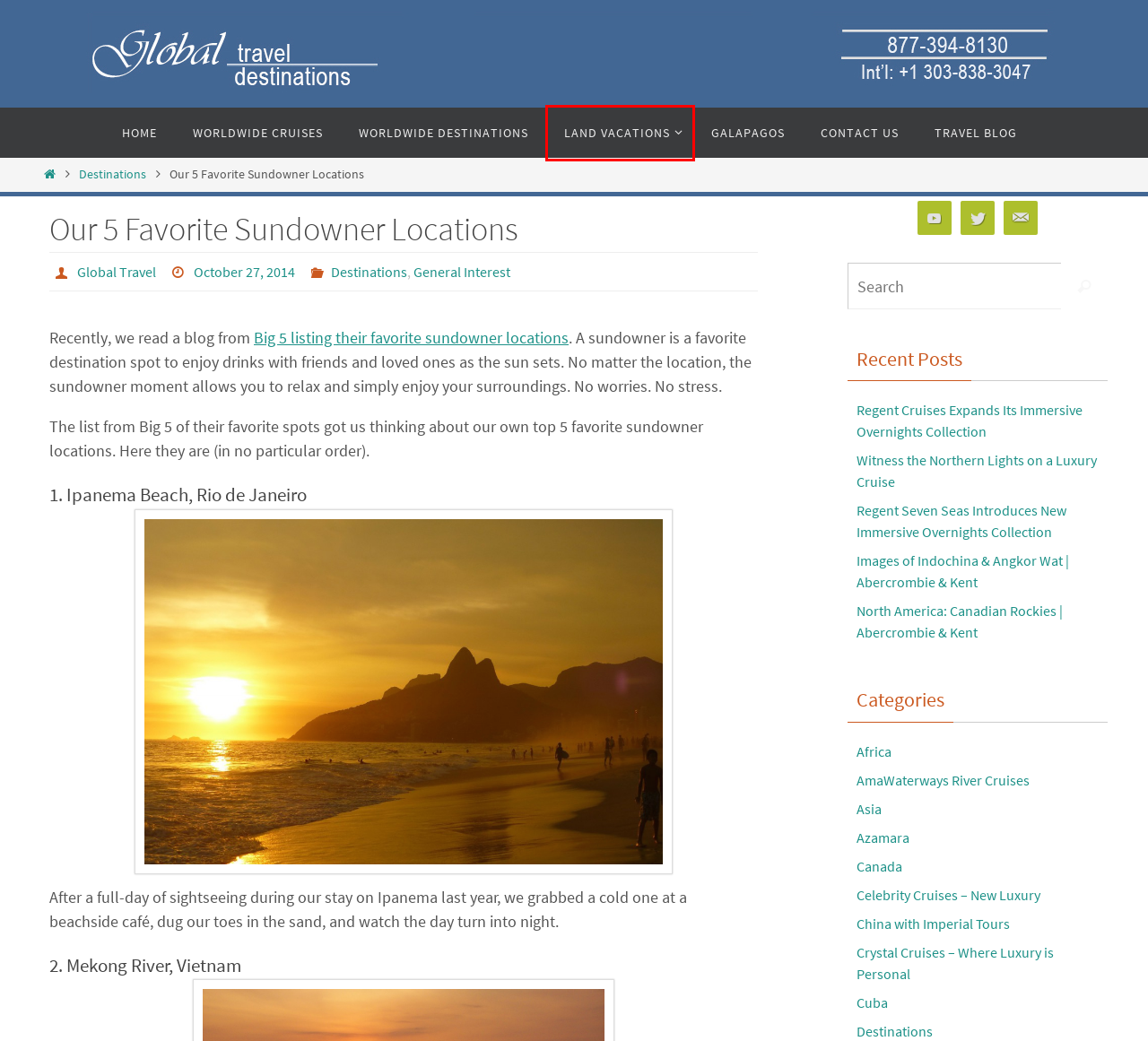You are given a webpage screenshot where a red bounding box highlights an element. Determine the most fitting webpage description for the new page that loads after clicking the element within the red bounding box. Here are the candidates:
A. Contact Us - Global Travel Destinations
B. Land Vacations Archives - Global Travel Destinations
C. Blog - Global Travel Destinations
D. Explore the Galapagos Islands - Global Travel Destinations
E. General Interest Archives - Global Travel Destinations
F. Regent Seven Seas Introduces New Immersive Overnights Collection %
G. Canada Archives - Global Travel Destinations
H. Worldwide Cruises - Global Travel Destinations

B